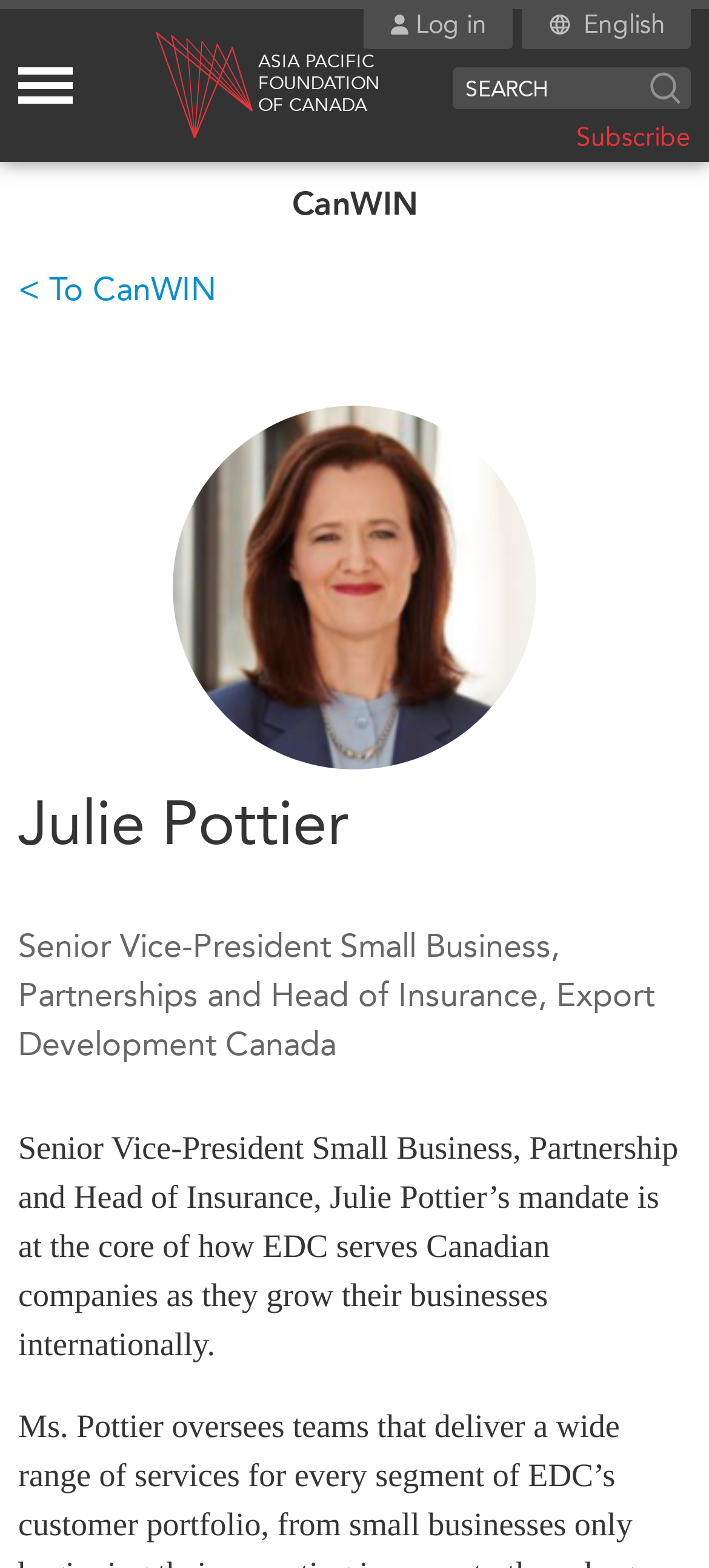Determine the bounding box coordinates of the element's region needed to click to follow the instruction: "Visit the Asia Pacific Foundation of Canada homepage". Provide these coordinates as four float numbers between 0 and 1, formatted as [left, top, right, bottom].

[0.176, 0.006, 0.57, 0.104]